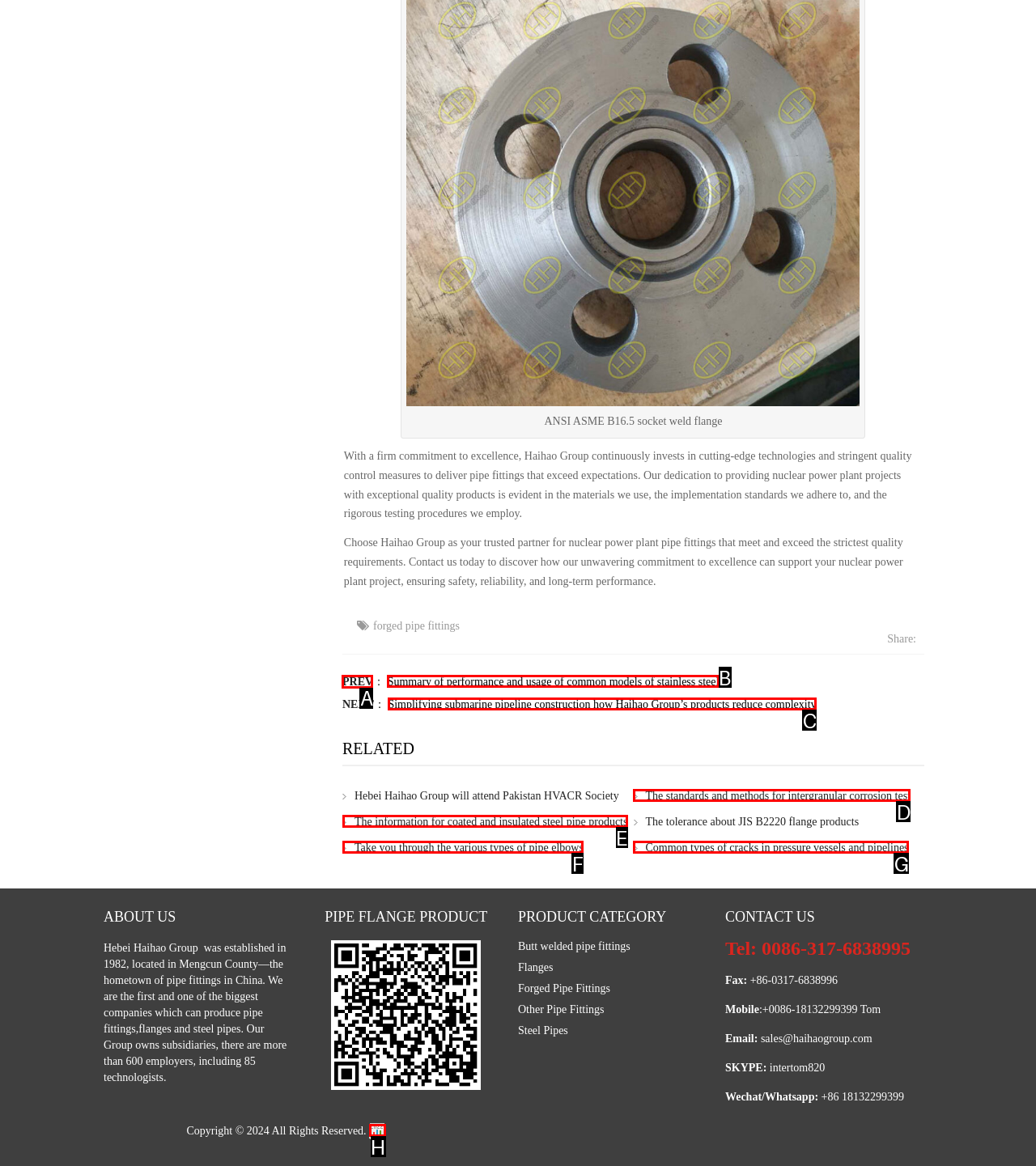Which option should be clicked to execute the task: Read the previous article?
Reply with the letter of the chosen option.

A